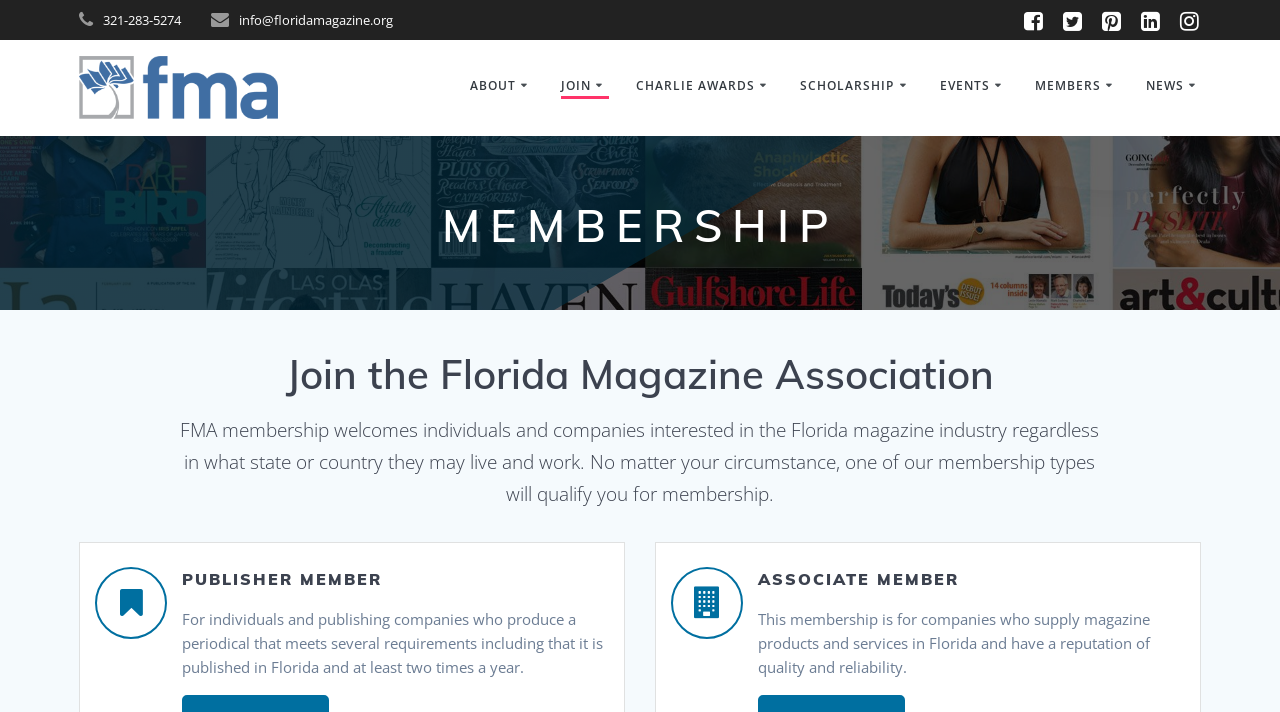Find the bounding box of the web element that fits this description: "Scholarship".

[0.625, 0.107, 0.713, 0.138]